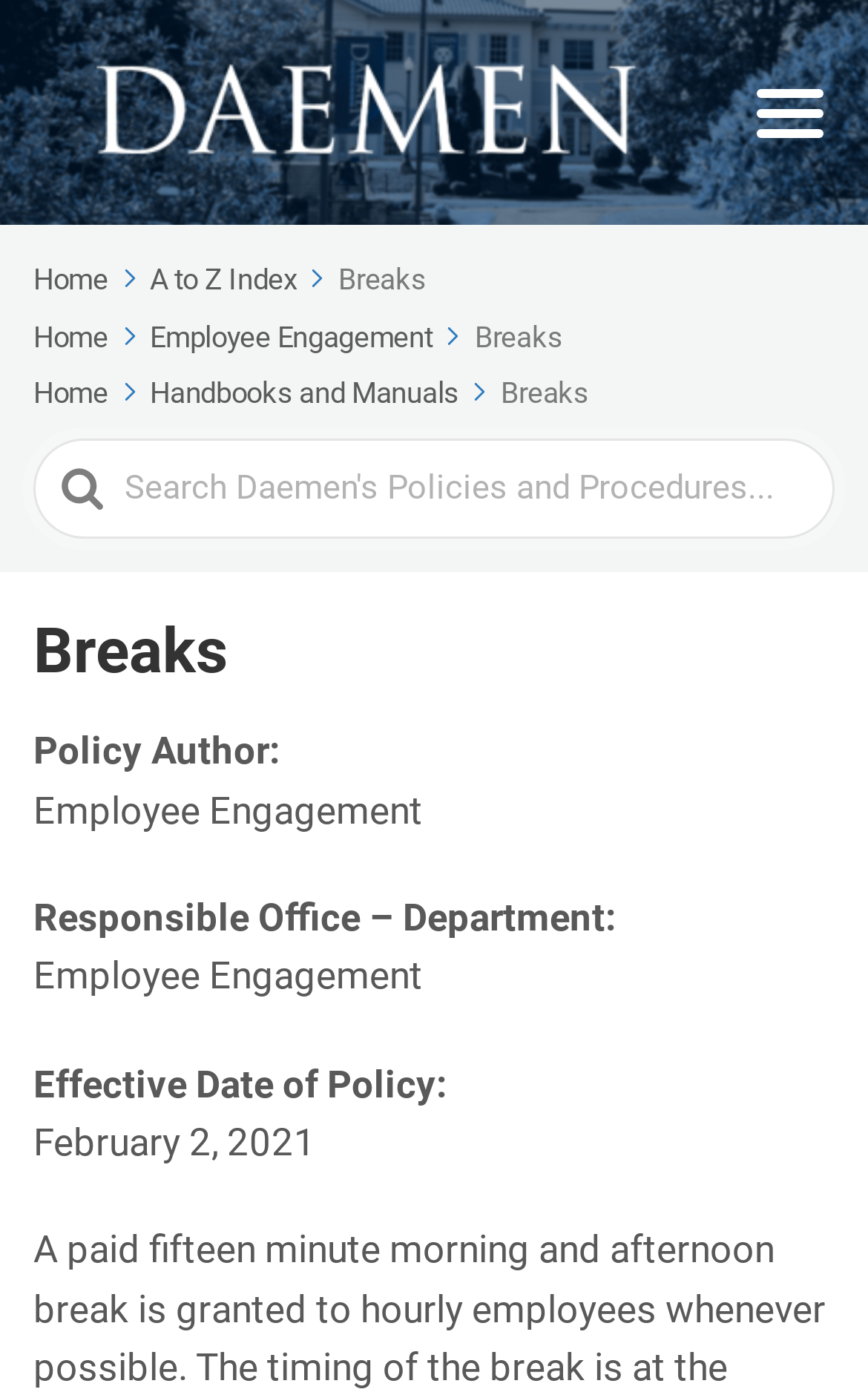Show the bounding box coordinates for the element that needs to be clicked to execute the following instruction: "Click Policies and Procedures". Provide the coordinates in the form of four float numbers between 0 and 1, i.e., [left, top, right, bottom].

[0.051, 0.04, 0.79, 0.122]